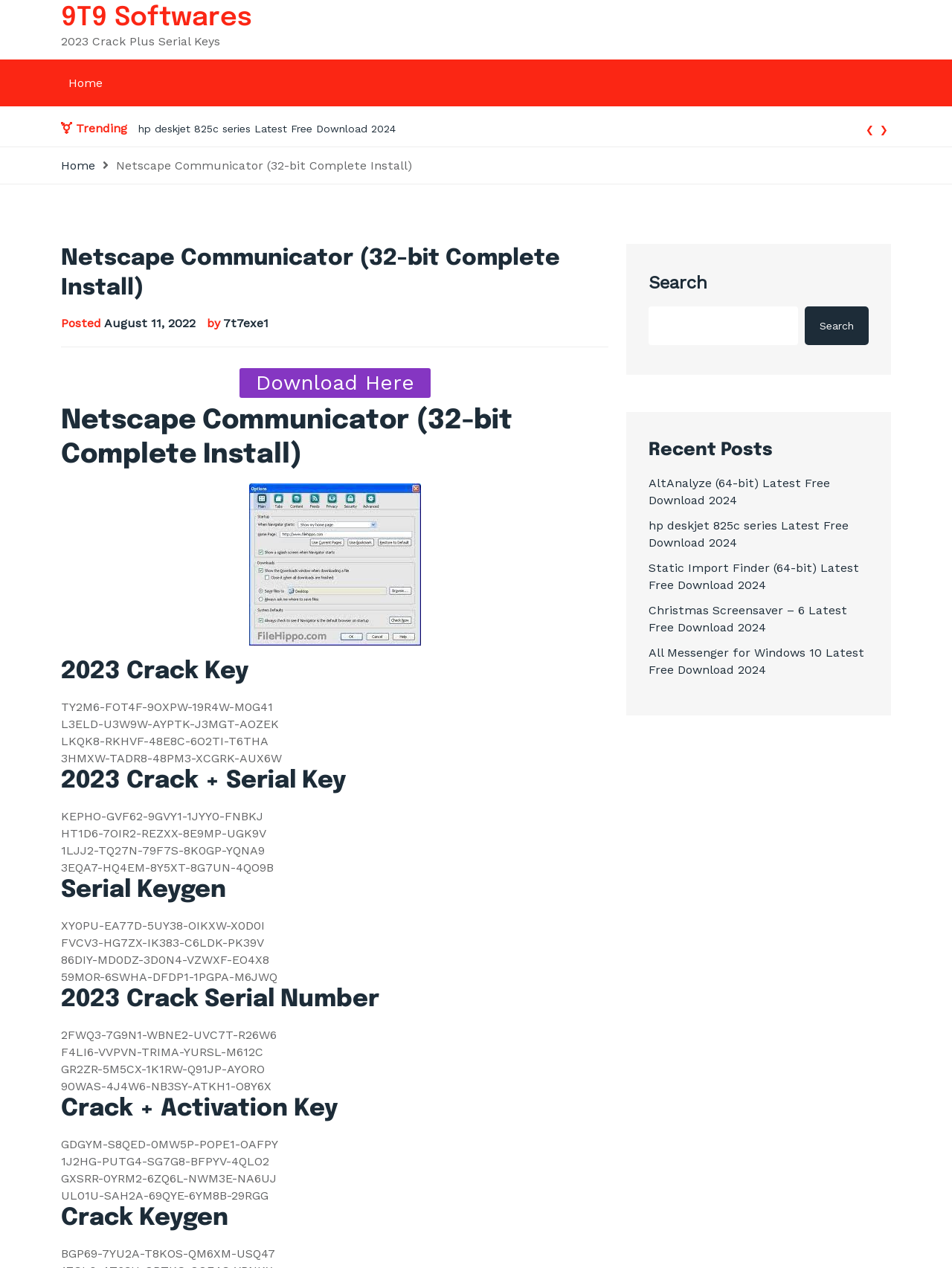By analyzing the image, answer the following question with a detailed response: What type of content is listed under 'Recent Posts'?

The links listed under 'Recent Posts' have titles such as 'AltAnalyze (64-bit) Latest Free Download 2024' and 'hp deskjet 825c series Latest Free Download 2024', indicating that the content listed is related to software downloads.